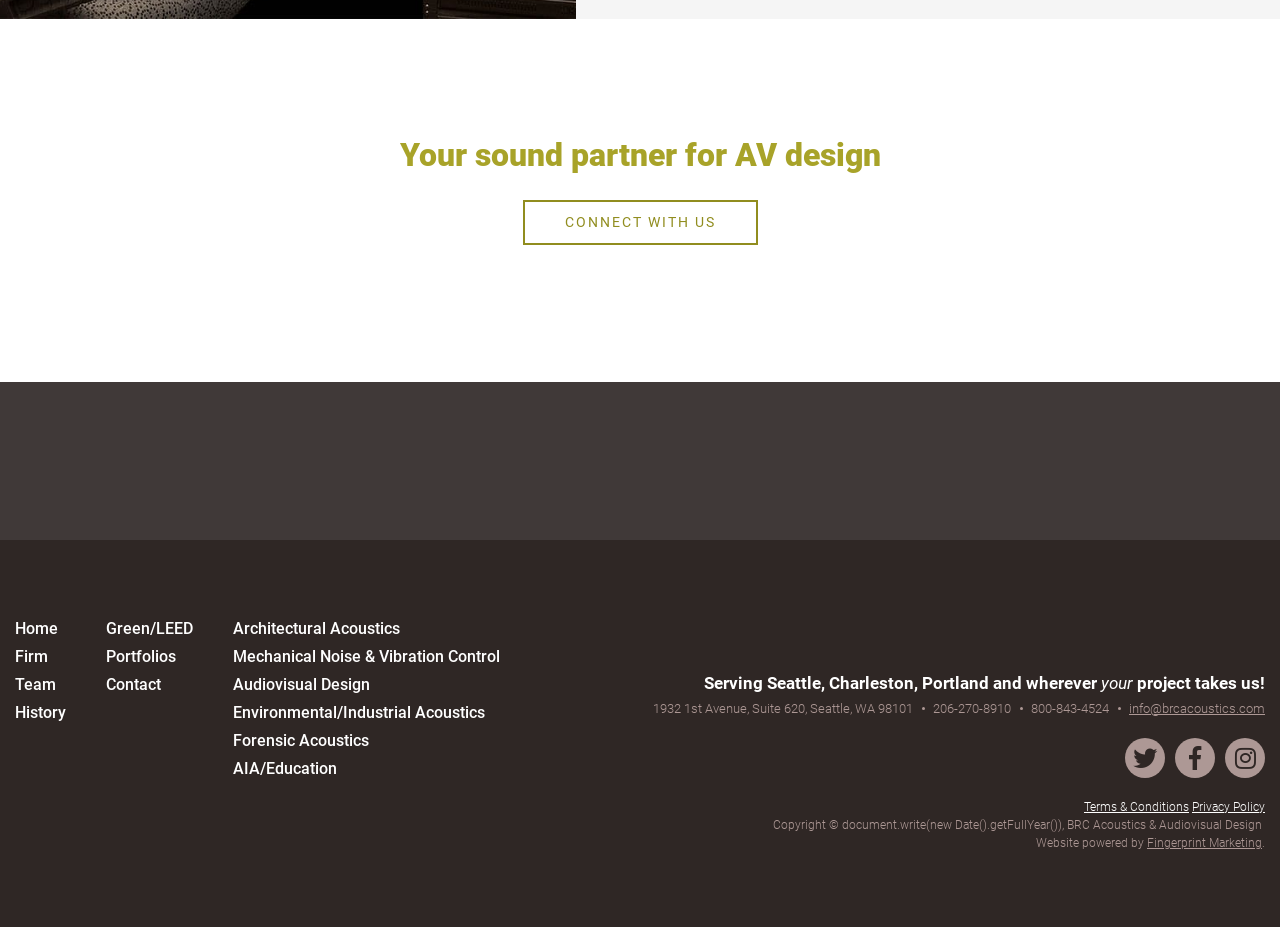Determine the bounding box coordinates for the region that must be clicked to execute the following instruction: "Visit the 'Home' page".

[0.012, 0.667, 0.045, 0.688]